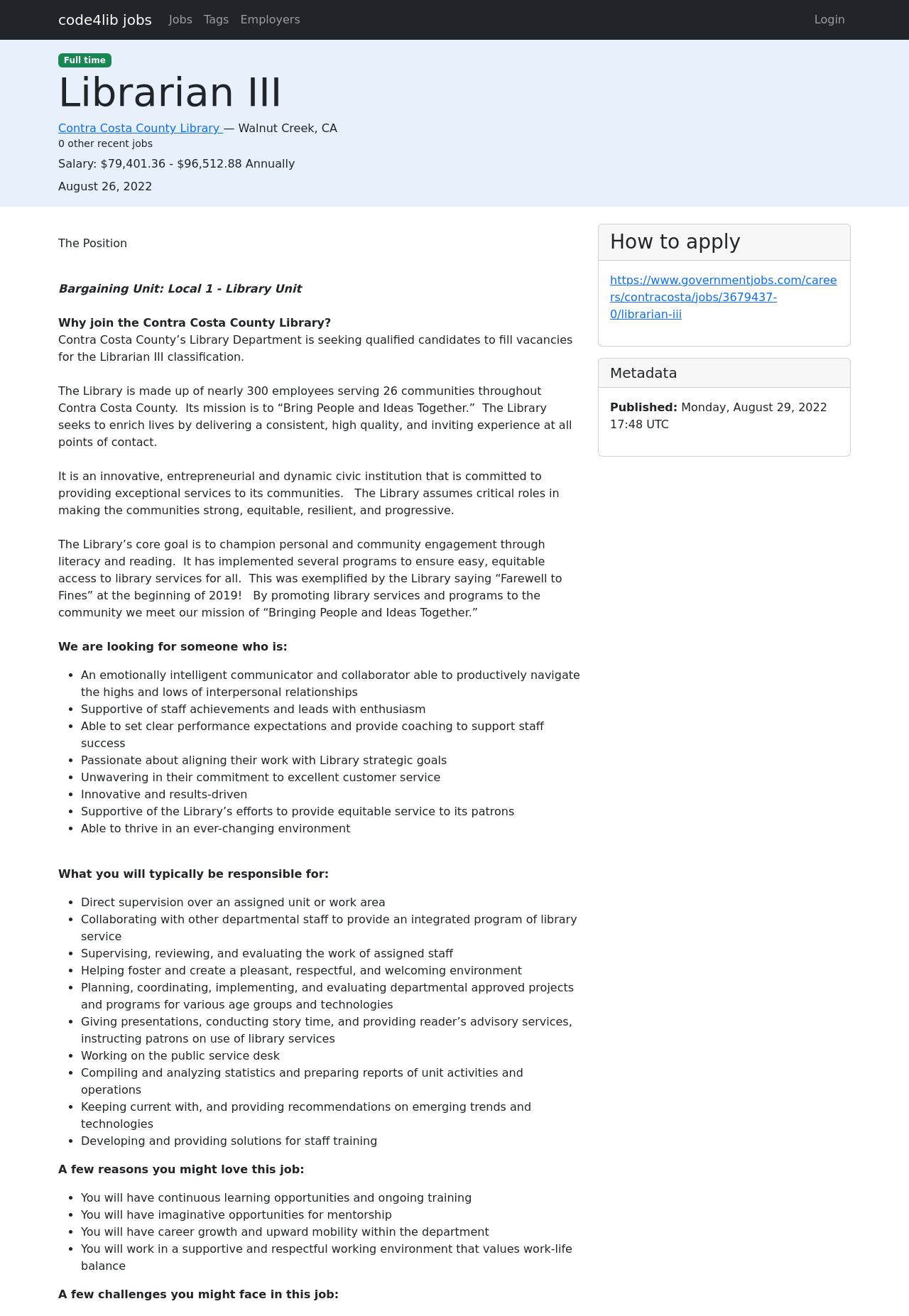Determine the bounding box for the HTML element described here: "Login". The coordinates should be given as [left, top, right, bottom] with each number being a float between 0 and 1.

[0.89, 0.004, 0.936, 0.026]